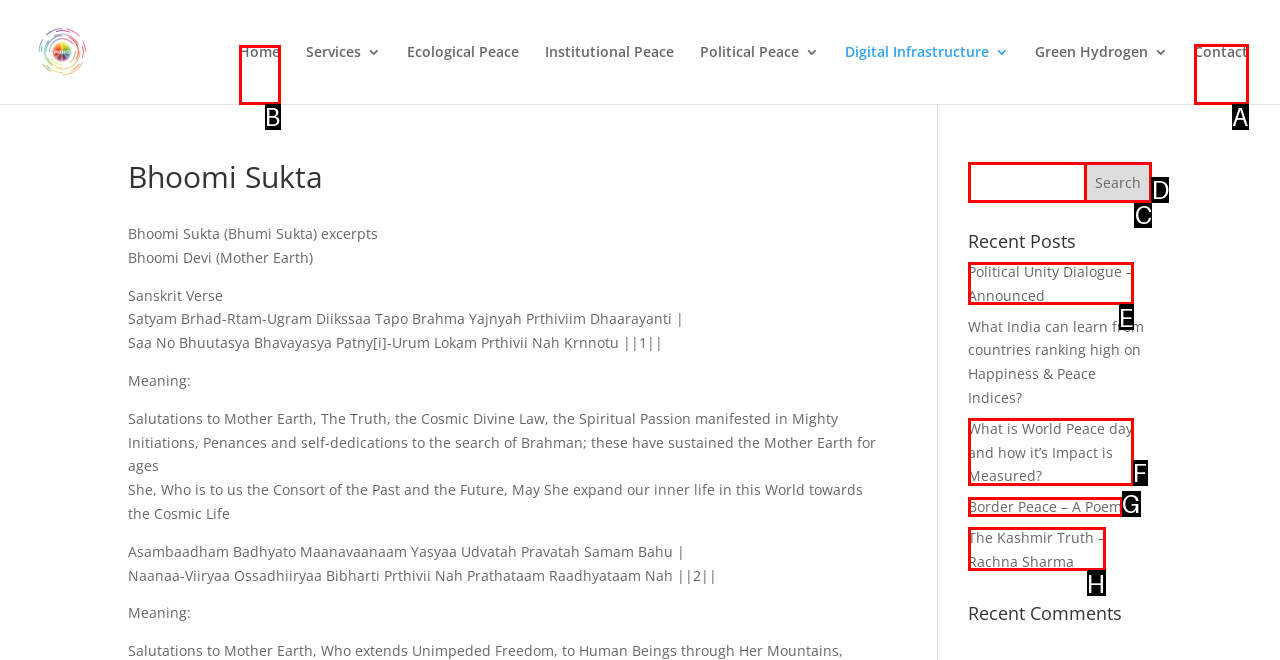Identify the correct HTML element to click for the task: Click on the 'Contact' link. Provide the letter of your choice.

A